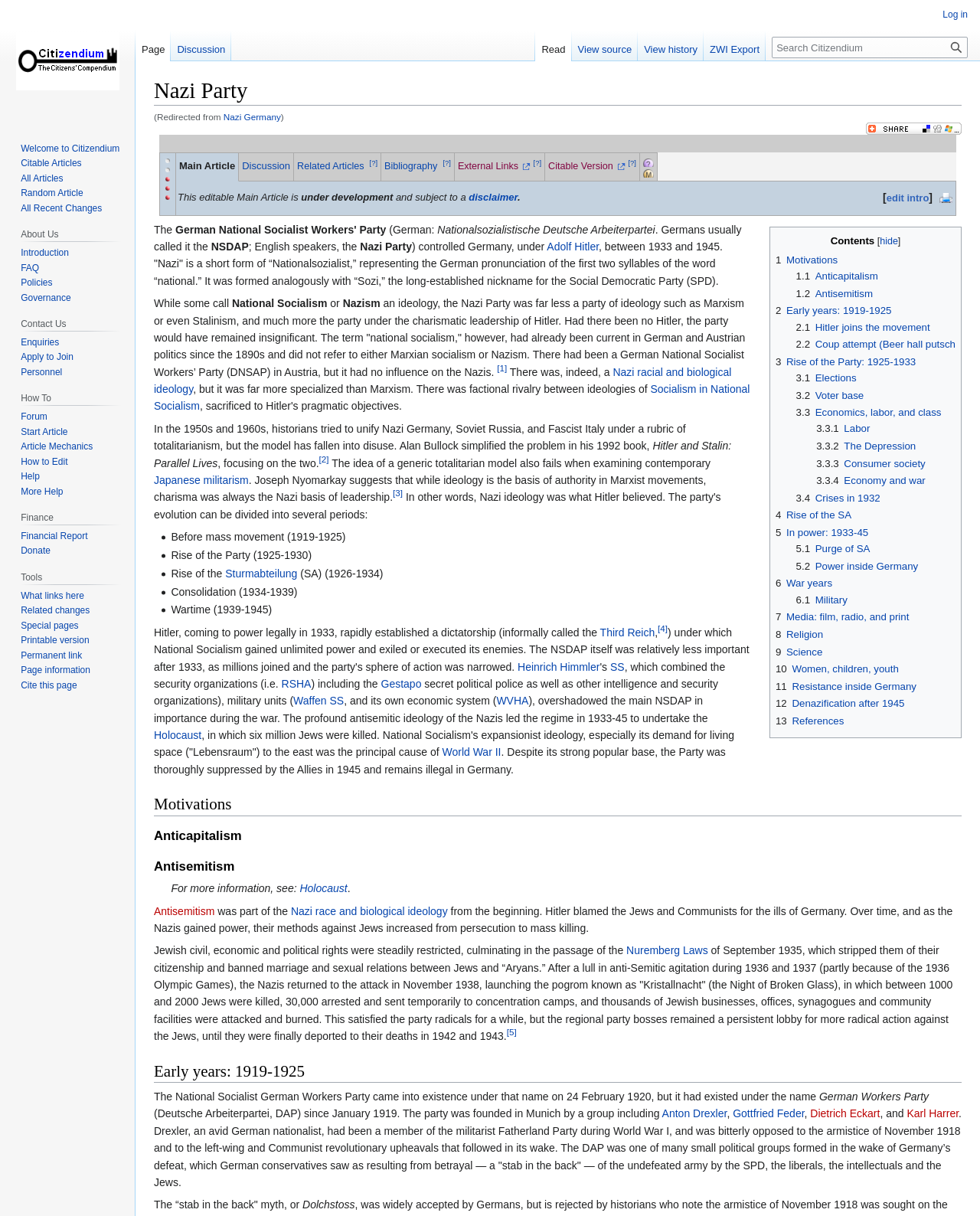Please pinpoint the bounding box coordinates for the region I should click to adhere to this instruction: "Edit the introduction".

[0.904, 0.158, 0.948, 0.168]